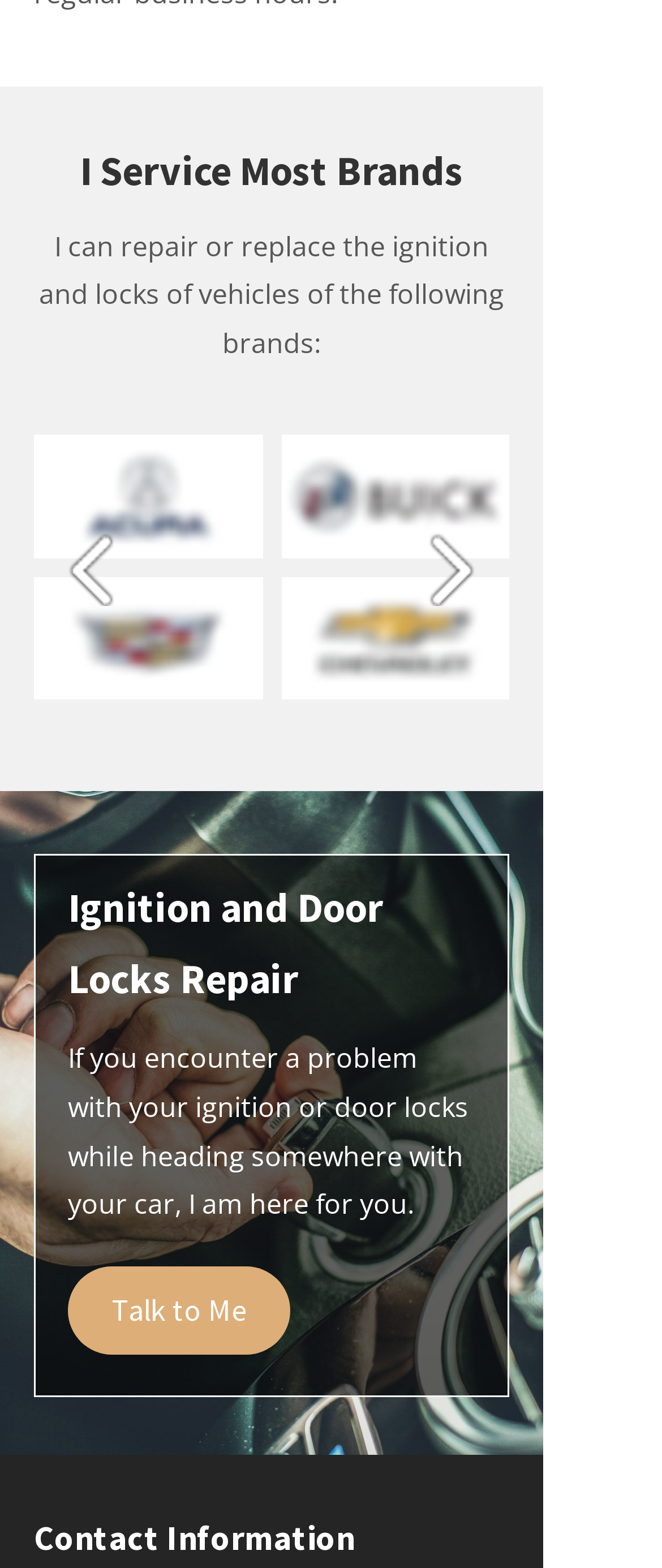Bounding box coordinates must be specified in the format (top-left x, top-left y, bottom-right x, bottom-right y). All values should be floating point numbers between 0 and 1. What are the bounding box coordinates of the UI element described as: press to zoom

[0.424, 0.277, 0.769, 0.356]